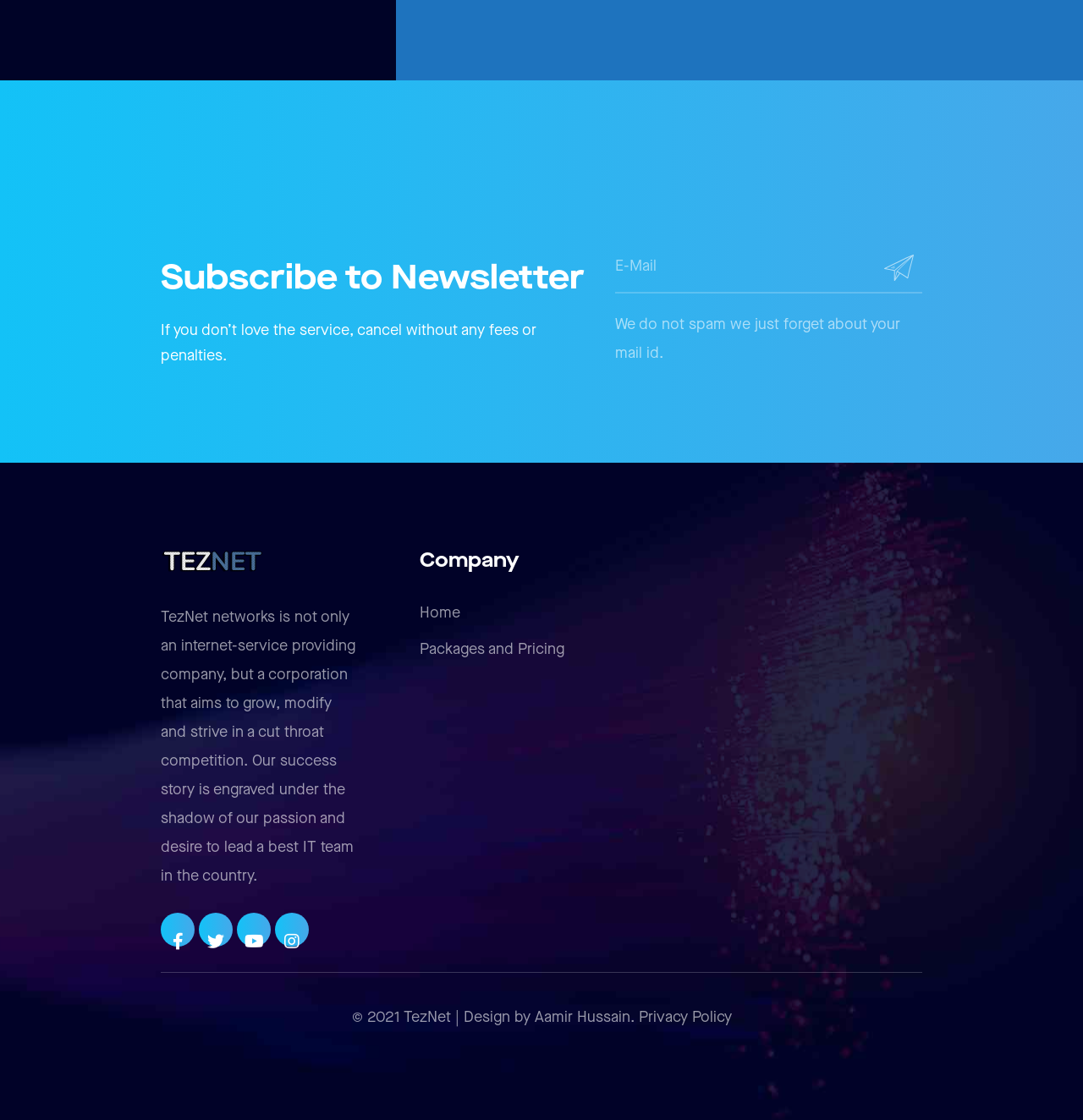What social media platforms are linked?
Please ensure your answer is as detailed and informative as possible.

The links with icons and text 'Facebook-f', 'Twitter ', 'Youtube ', and 'Instagram ' suggest that the company has a presence on these four social media platforms.